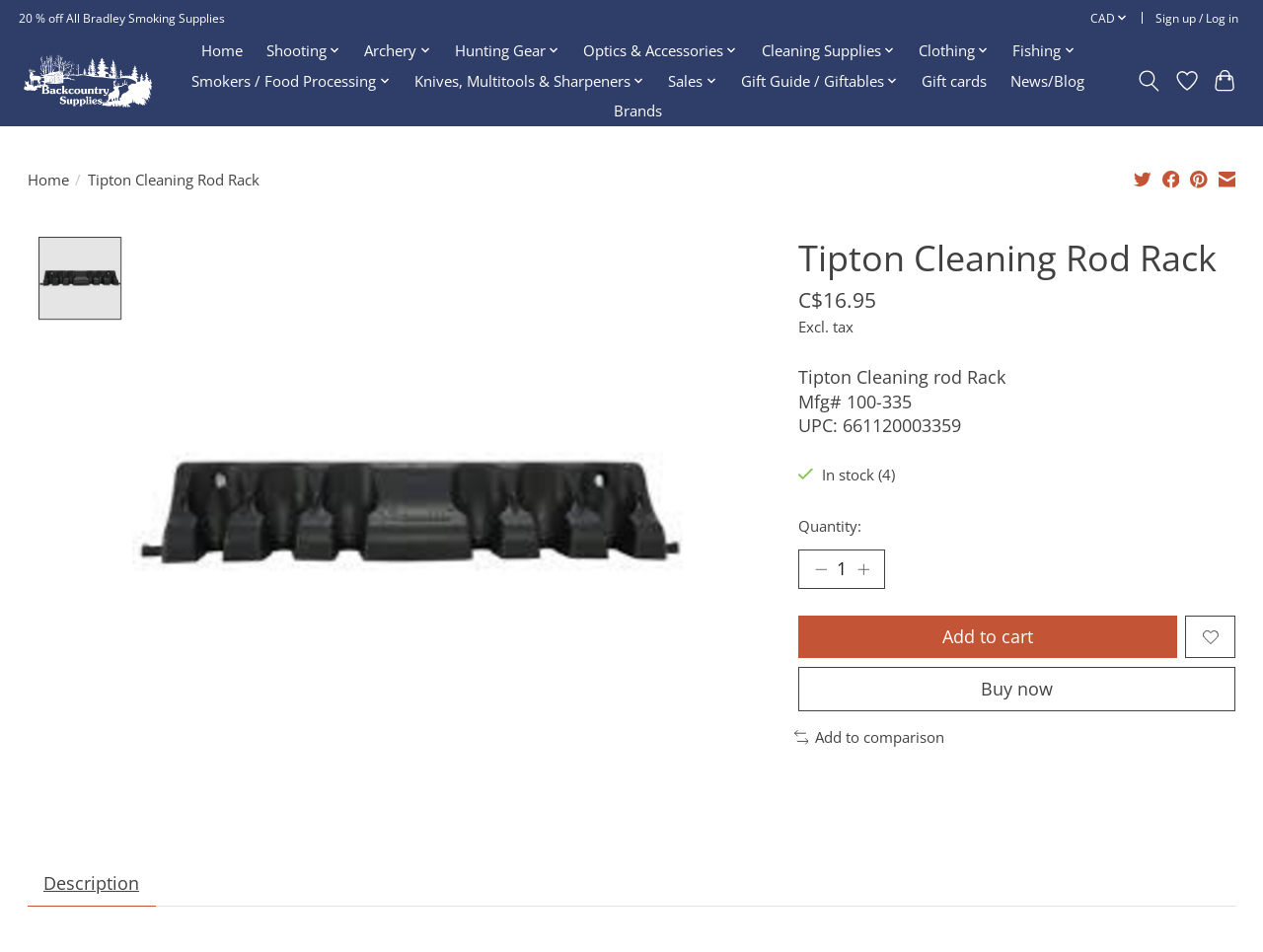Locate the bounding box coordinates of the element you need to click to accomplish the task described by this instruction: "Share on Twitter".

[0.898, 0.178, 0.911, 0.203]